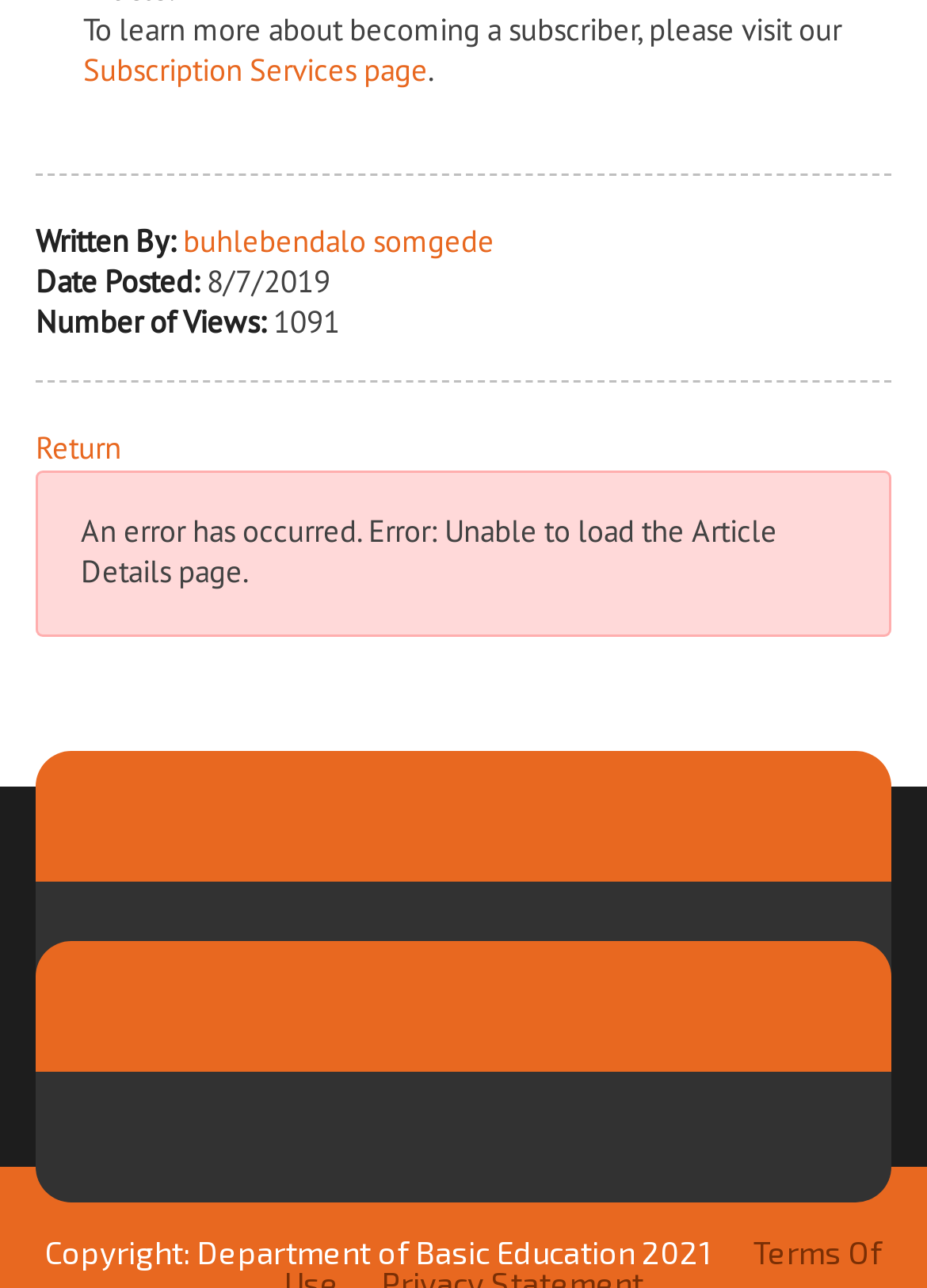Carefully observe the image and respond to the question with a detailed answer:
What is the author of the article?

The author of the article can be found in the 'Written By:' section, which is located above the 'Date Posted:' section. The text 'buhlebendalo somgede' is the author's name.